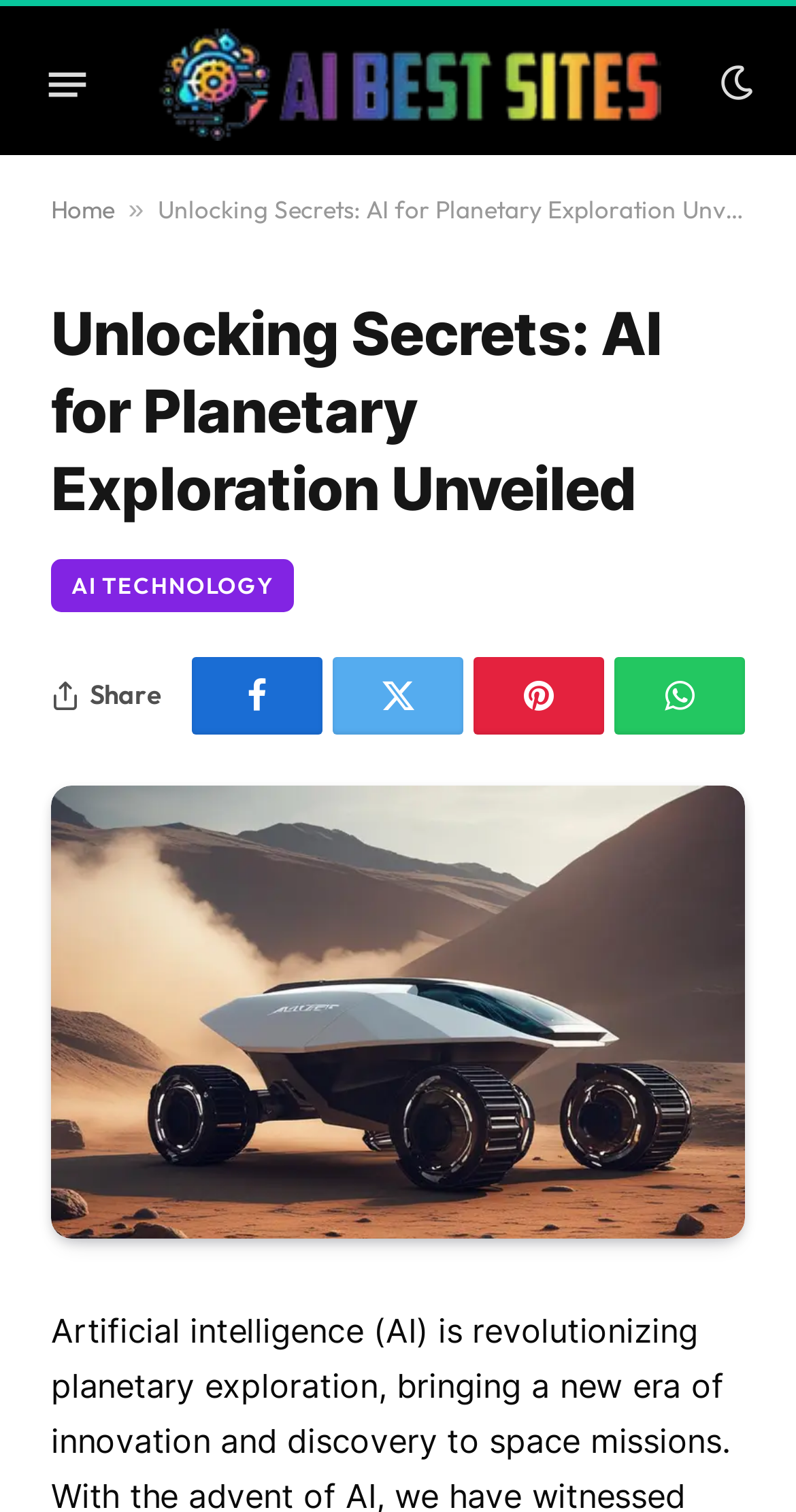Please locate the bounding box coordinates of the element's region that needs to be clicked to follow the instruction: "Click the Whatsapp link". The bounding box coordinates should be provided as four float numbers between 0 and 1, i.e., [left, top, right, bottom].

None